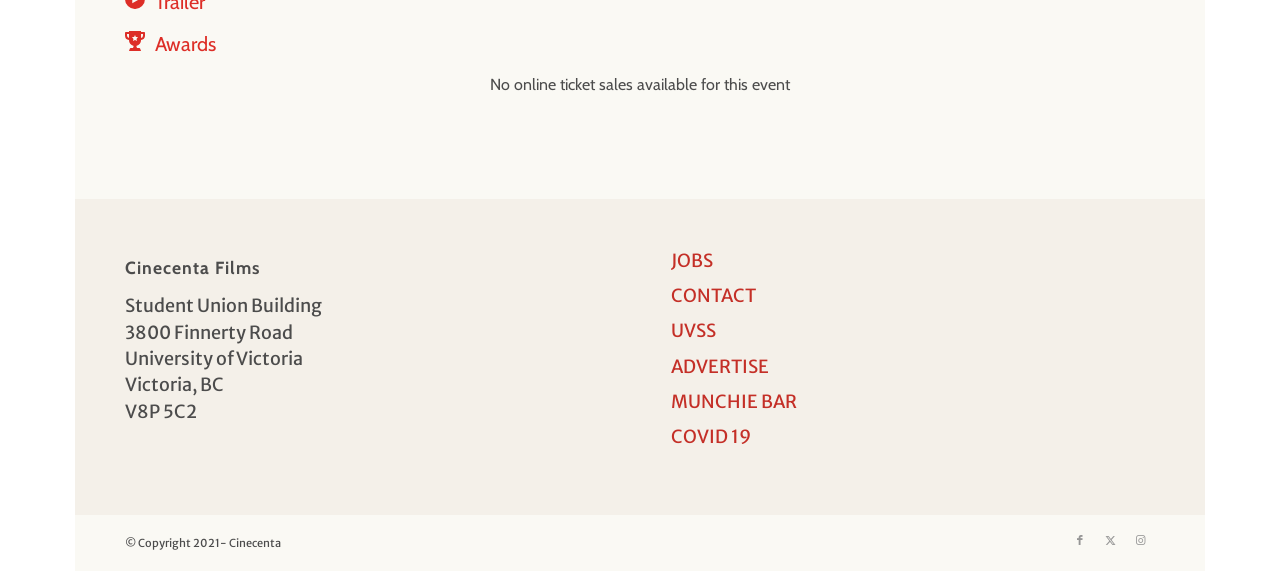Answer the question briefly using a single word or phrase: 
What are the other links available on the page?

Awards, JOBS, CONTACT, UVSS, ADVERTISE, MUNCHIE BAR, COVID 19